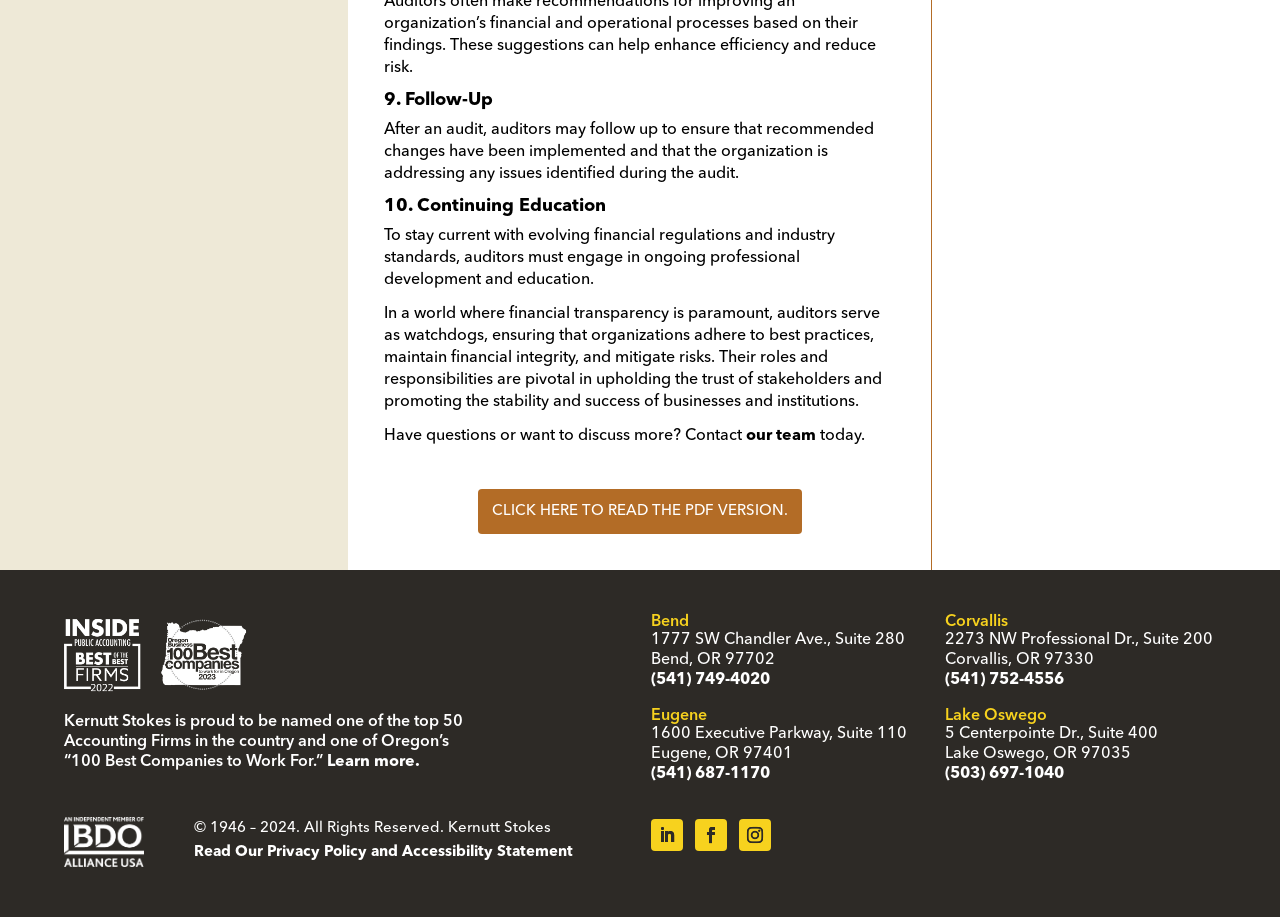What is the role of auditors?
Please respond to the question thoroughly and include all relevant details.

According to the webpage, auditors serve as watchdogs, ensuring that organizations adhere to best practices, maintain financial integrity, and mitigate risks.